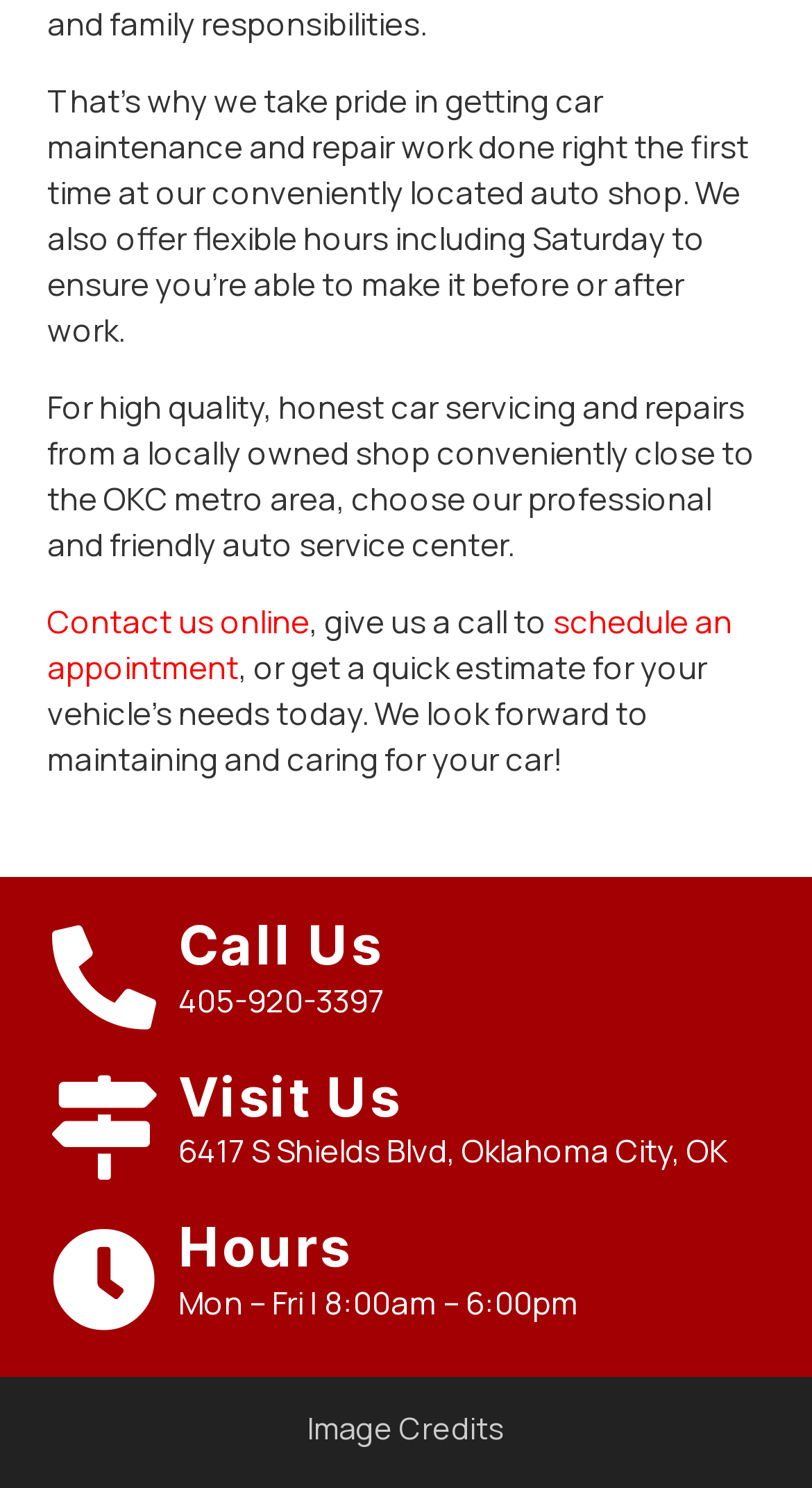Please examine the image and answer the question with a detailed explanation:
What is the phone number of the auto shop?

I found the phone number by looking at the static text element with the bounding box coordinates [0.219, 0.657, 0.473, 0.687] which contains the text '405-920-3397'.